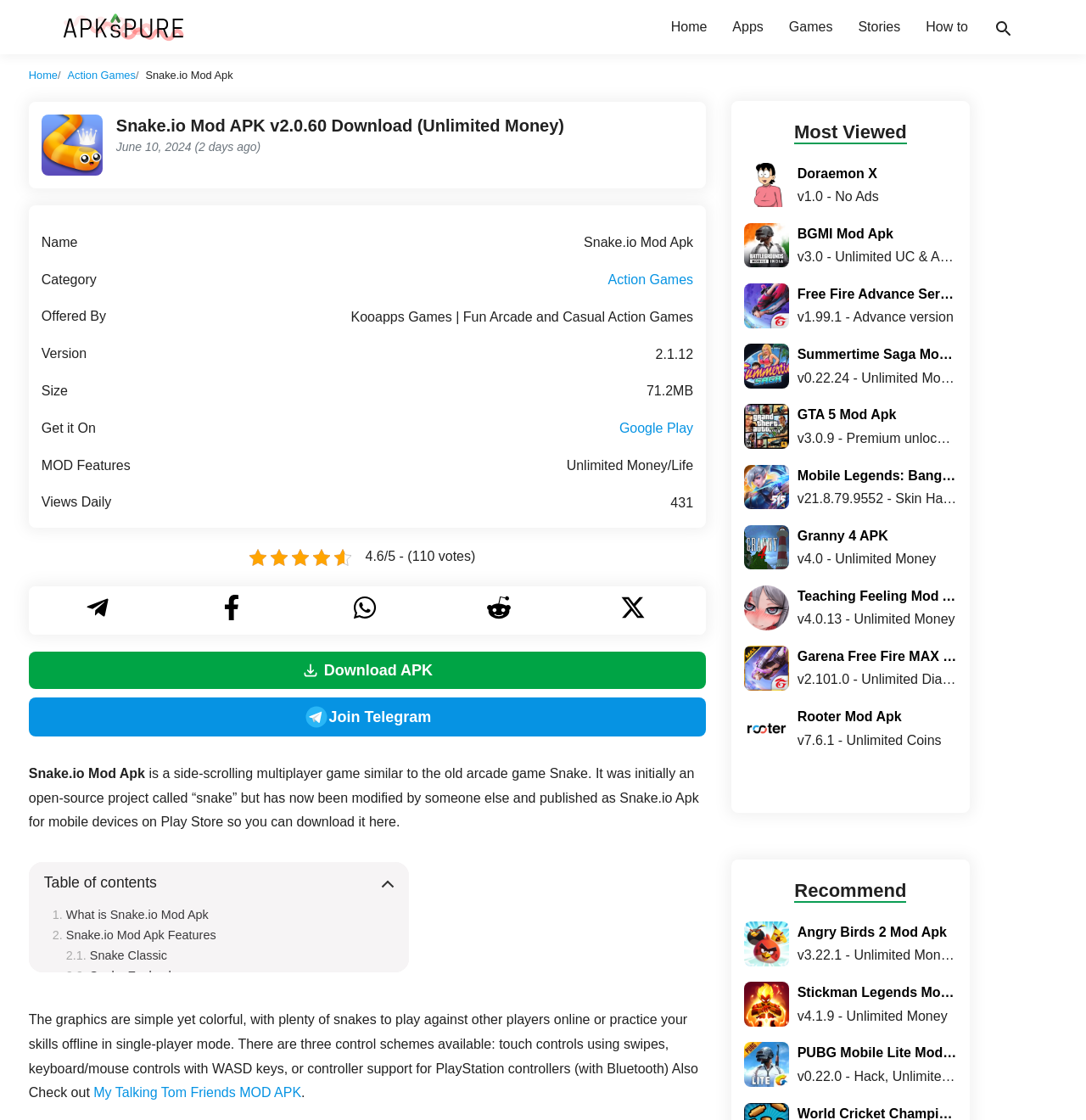Pinpoint the bounding box coordinates of the clickable area needed to execute the instruction: "View the table of contents". The coordinates should be specified as four float numbers between 0 and 1, i.e., [left, top, right, bottom].

[0.04, 0.781, 0.144, 0.796]